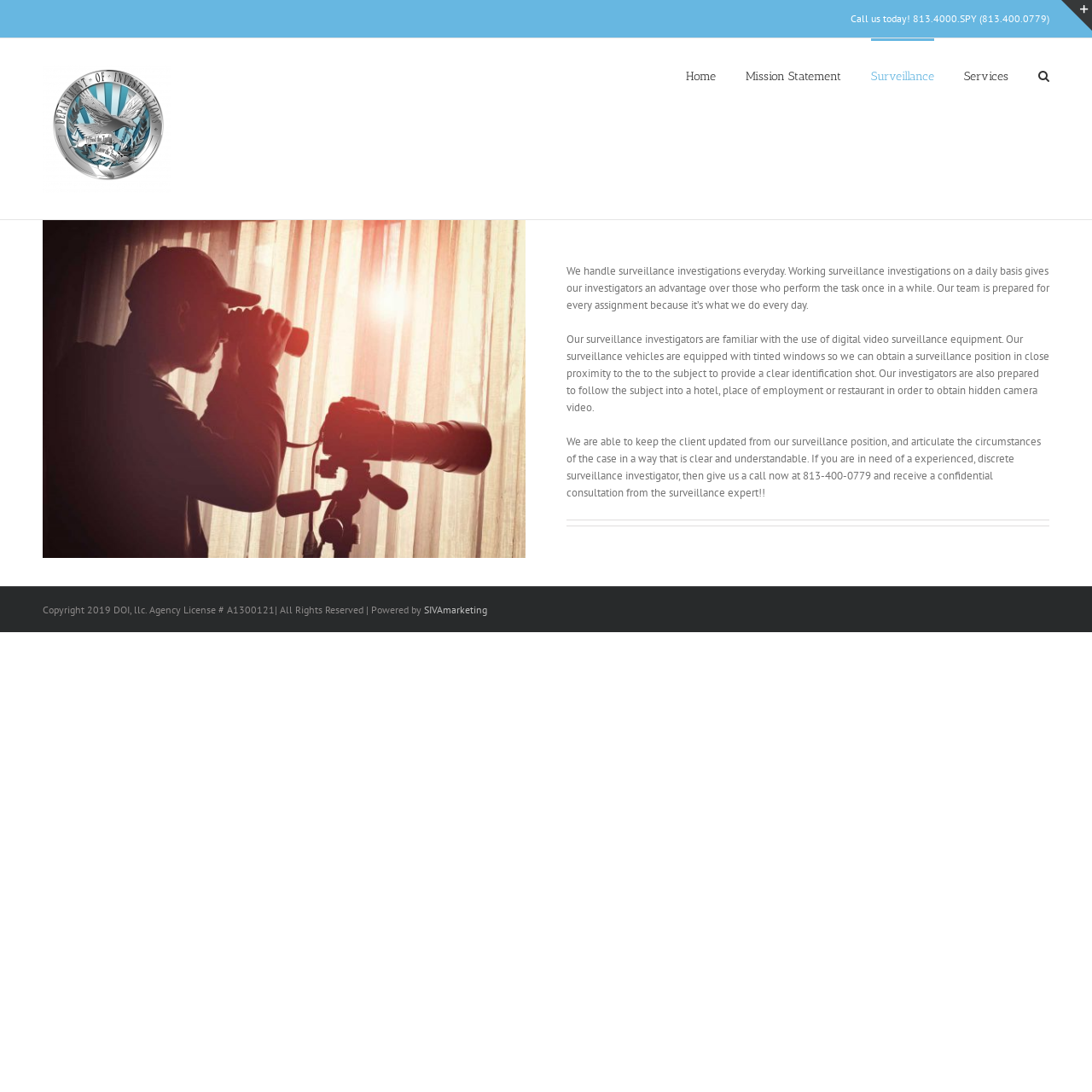Using the provided element description, identify the bounding box coordinates as (top-left x, top-left y, bottom-right x, bottom-right y). Ensure all values are between 0 and 1. Description: alt="Department of Investigations Logo"

[0.039, 0.059, 0.156, 0.177]